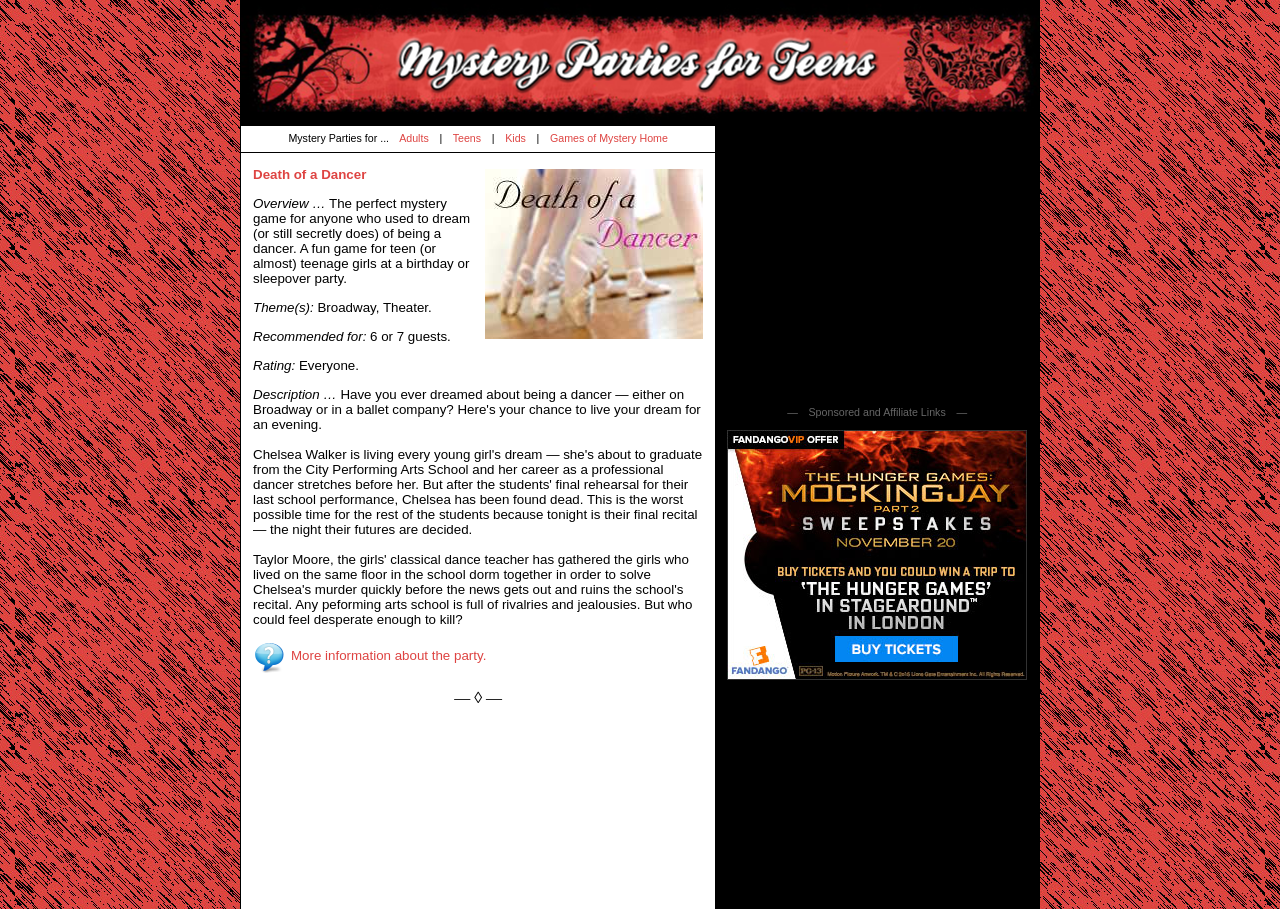Identify the bounding box of the HTML element described here: "aria-label="Advertisement" name="aswift_1" title="Advertisement"". Provide the coordinates as four float numbers between 0 and 1: [left, top, right, bottom].

[0.568, 0.151, 0.802, 0.426]